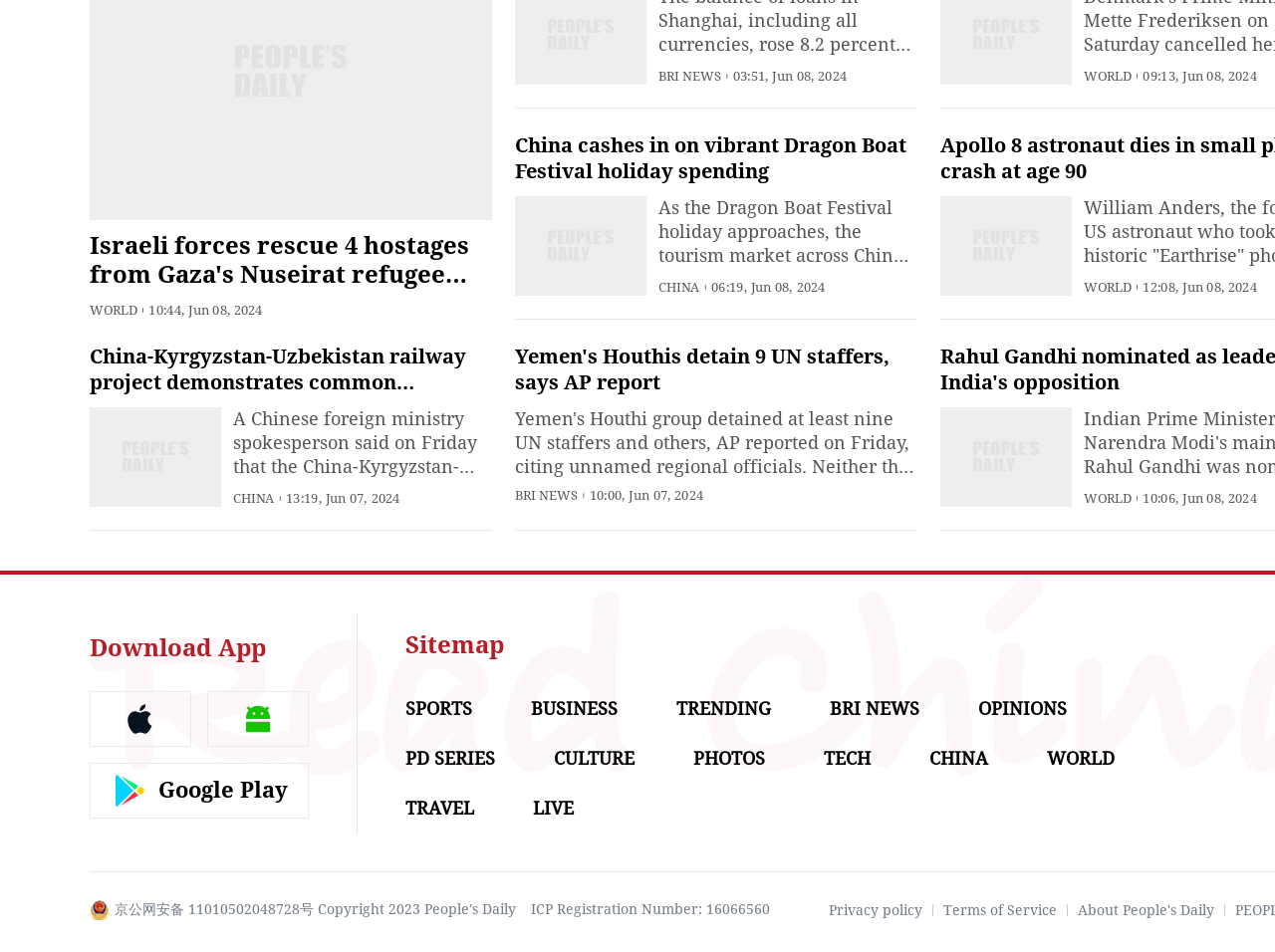Determine the bounding box coordinates of the region I should click to achieve the following instruction: "Check the BRI NEWS". Ensure the bounding box coordinates are four float numbers between 0 and 1, i.e., [left, top, right, bottom].

[0.516, 0.072, 0.566, 0.087]